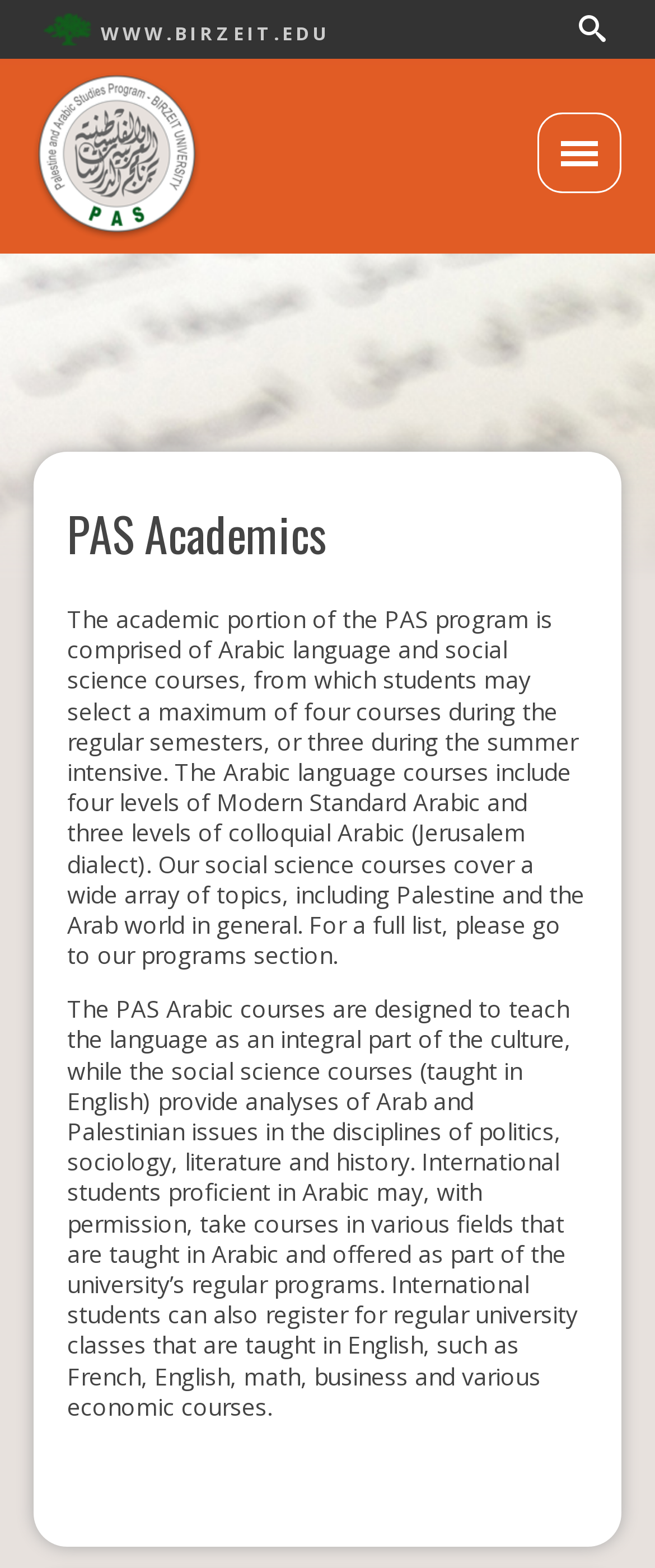Explain the webpage in detail, including its primary components.

The webpage is about PAS Academics, with a prominent link to jump to navigation at the top left corner. On the top right corner, there is a search form with a search box and a search button. Below the search form, there is a link to the Birzeit University website.

The main content of the webpage is divided into two sections. On the left side, there is a navigation menu with a link to the Home page, accompanied by a Home icon. On the right side, there is a main section with a heading "PAS Academics" and an article that provides detailed information about the academic program.

The article is divided into three paragraphs. The first paragraph explains the academic portion of the PAS program, including the Arabic language and social science courses offered. The second paragraph describes the design of the Arabic courses and social science courses, as well as the options available for international students. The third paragraph is a blank line, separating the two main paragraphs.

Overall, the webpage provides a clear and concise overview of the PAS Academics program, with easy access to navigation and search functionality.